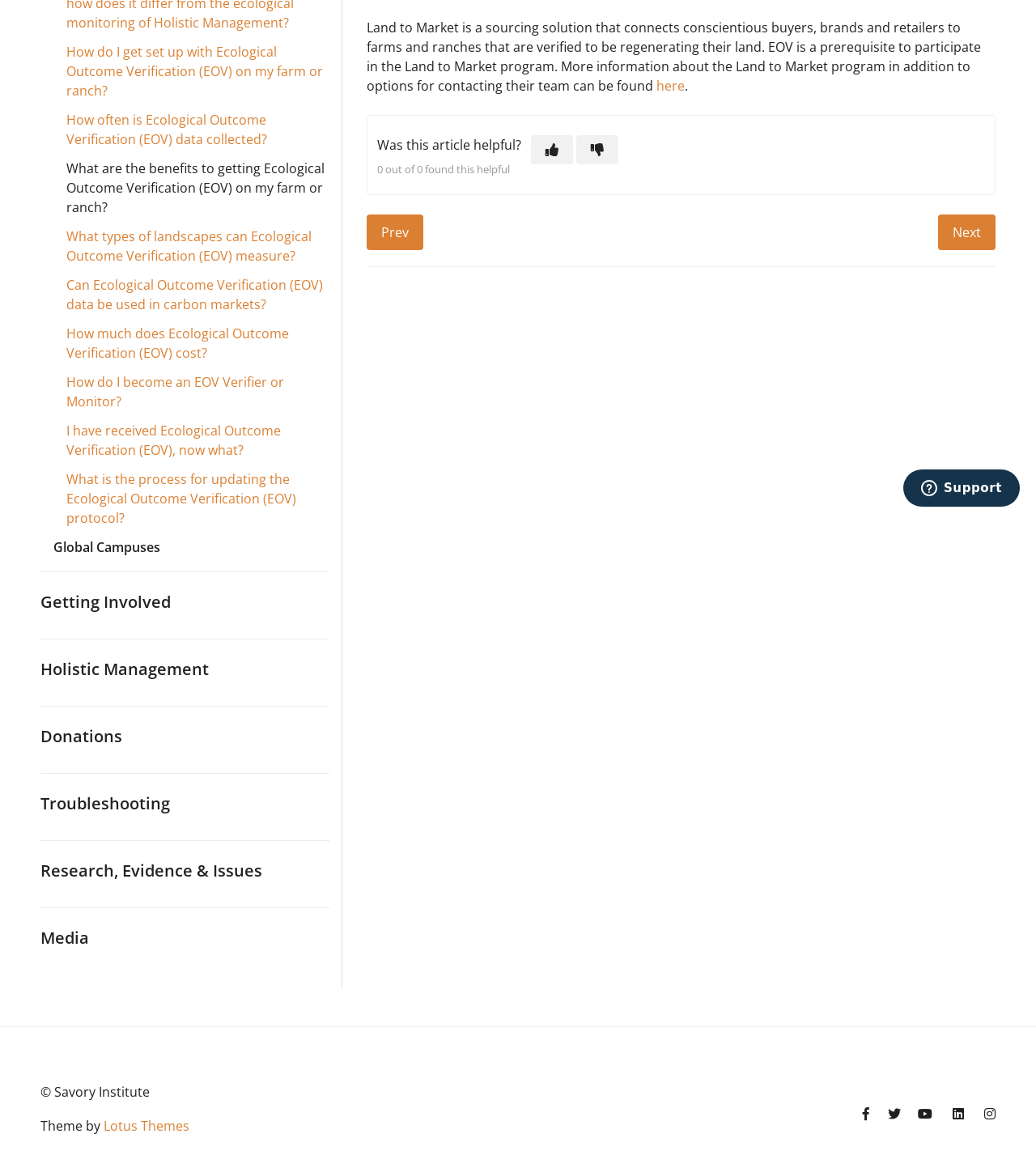Determine the bounding box coordinates for the UI element matching this description: "Lotus Themes".

[0.1, 0.953, 0.183, 0.968]